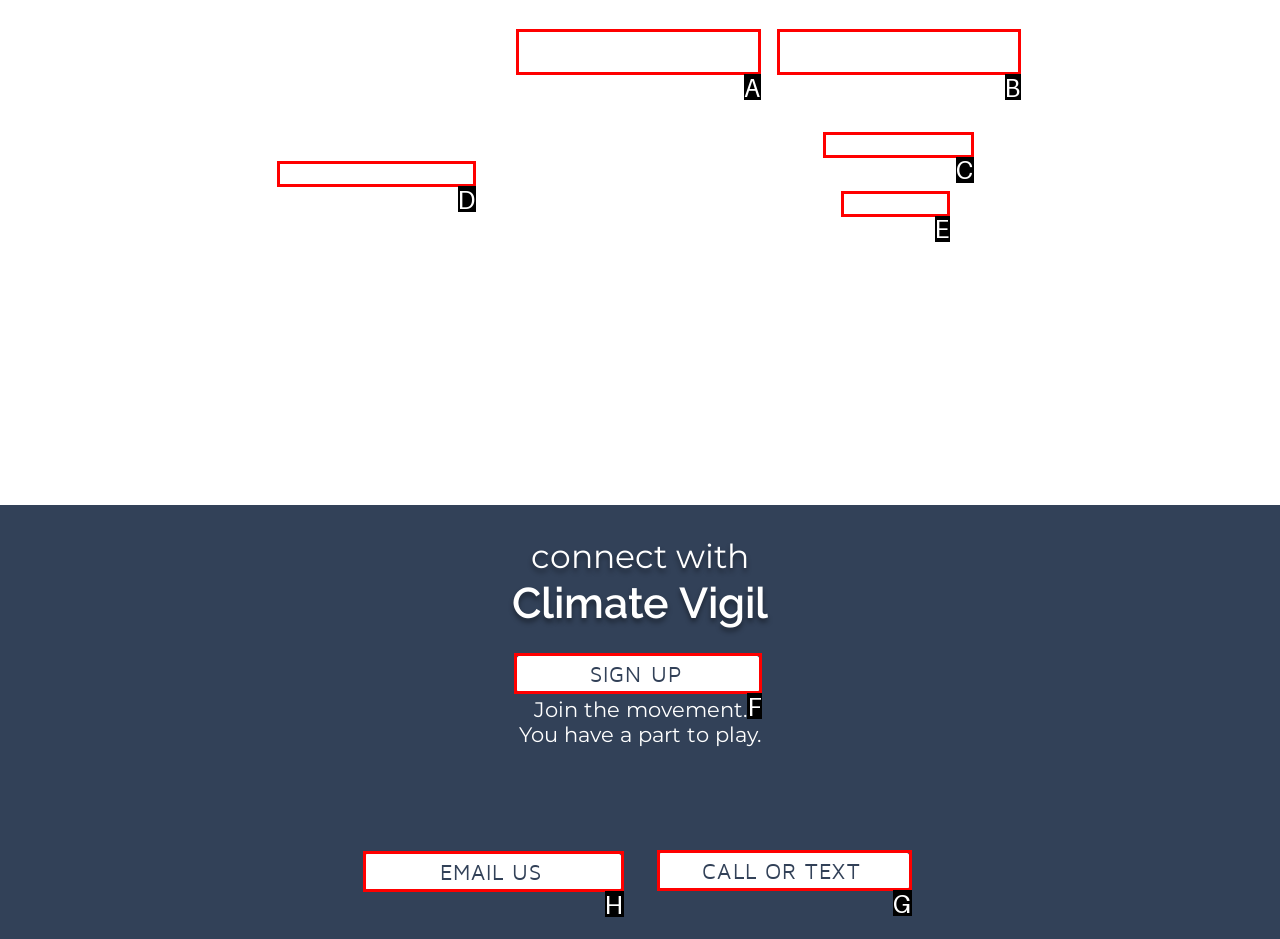For the instruction: Sign up for Climate Vigil by clicking the 'SIGN UP' button, which HTML element should be clicked?
Respond with the letter of the appropriate option from the choices given.

F